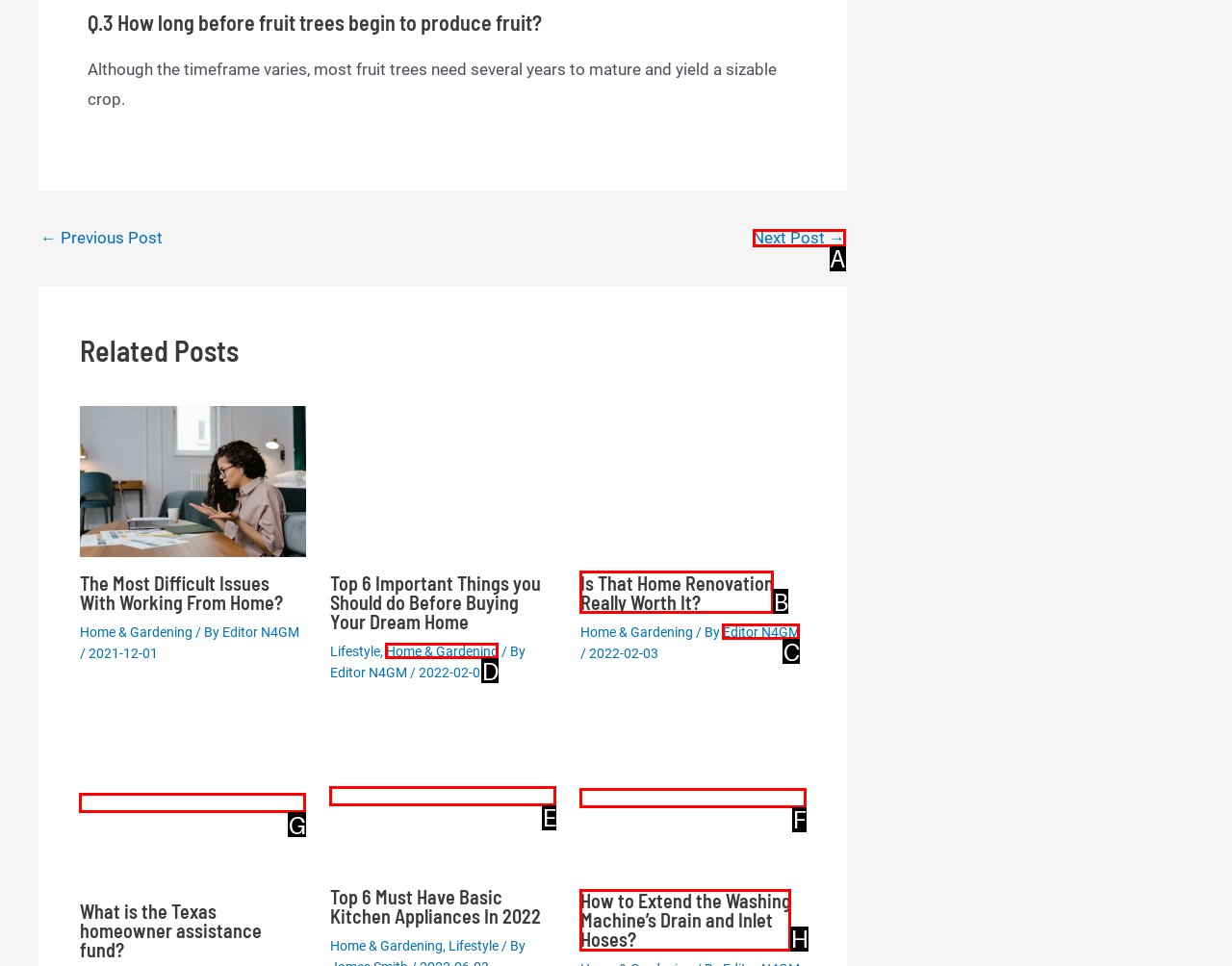Determine the correct UI element to click for this instruction: Go to the next post. Respond with the letter of the chosen element.

A